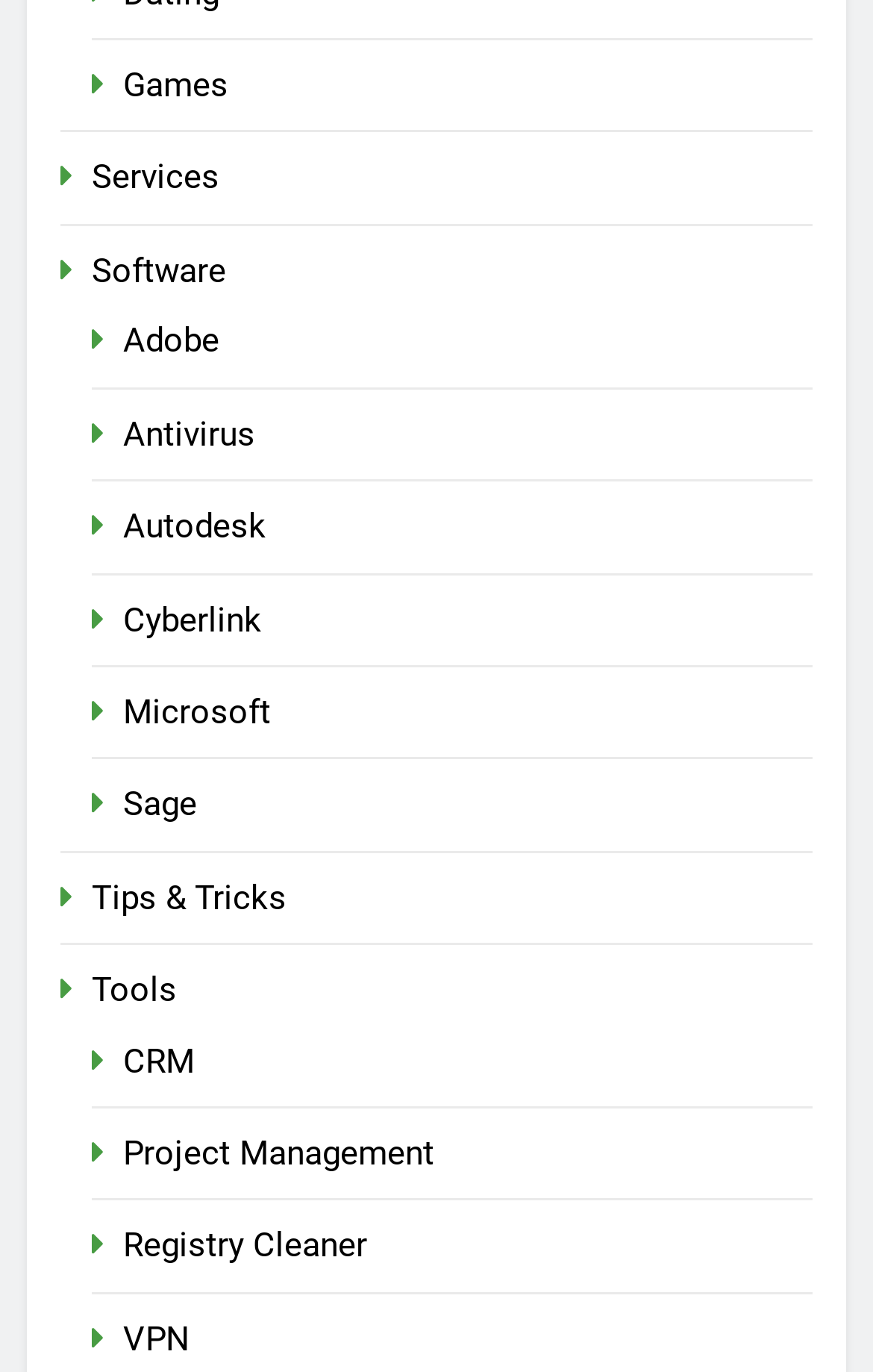Can you find the bounding box coordinates for the element to click on to achieve the instruction: "Check Nifty 50"?

None